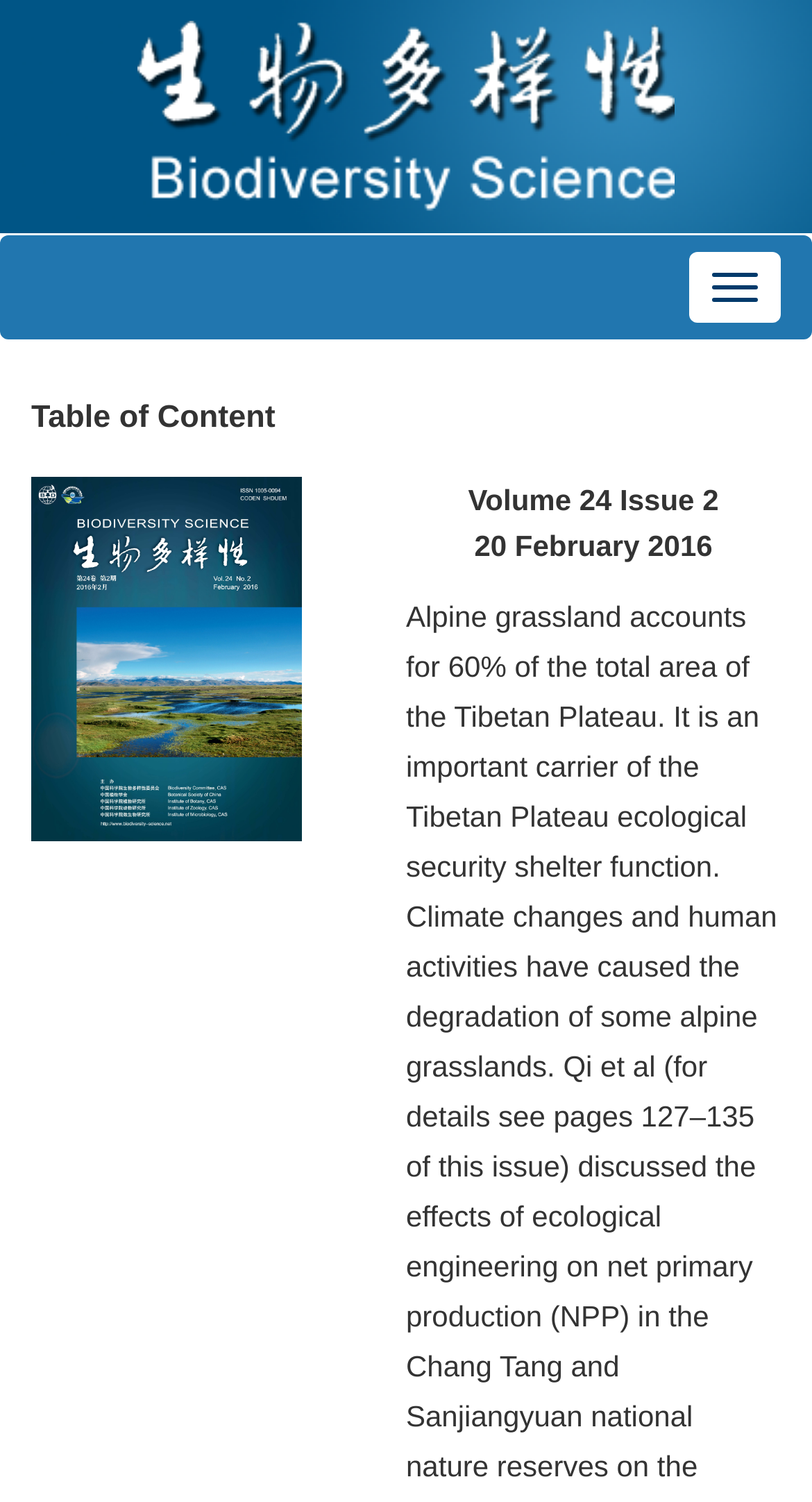Please determine the bounding box coordinates, formatted as (top-left x, top-left y, bottom-right x, bottom-right y), with all values as floating point numbers between 0 and 1. Identify the bounding box of the region described as: Small-molecule inhibitors of protein-protein interactions

None